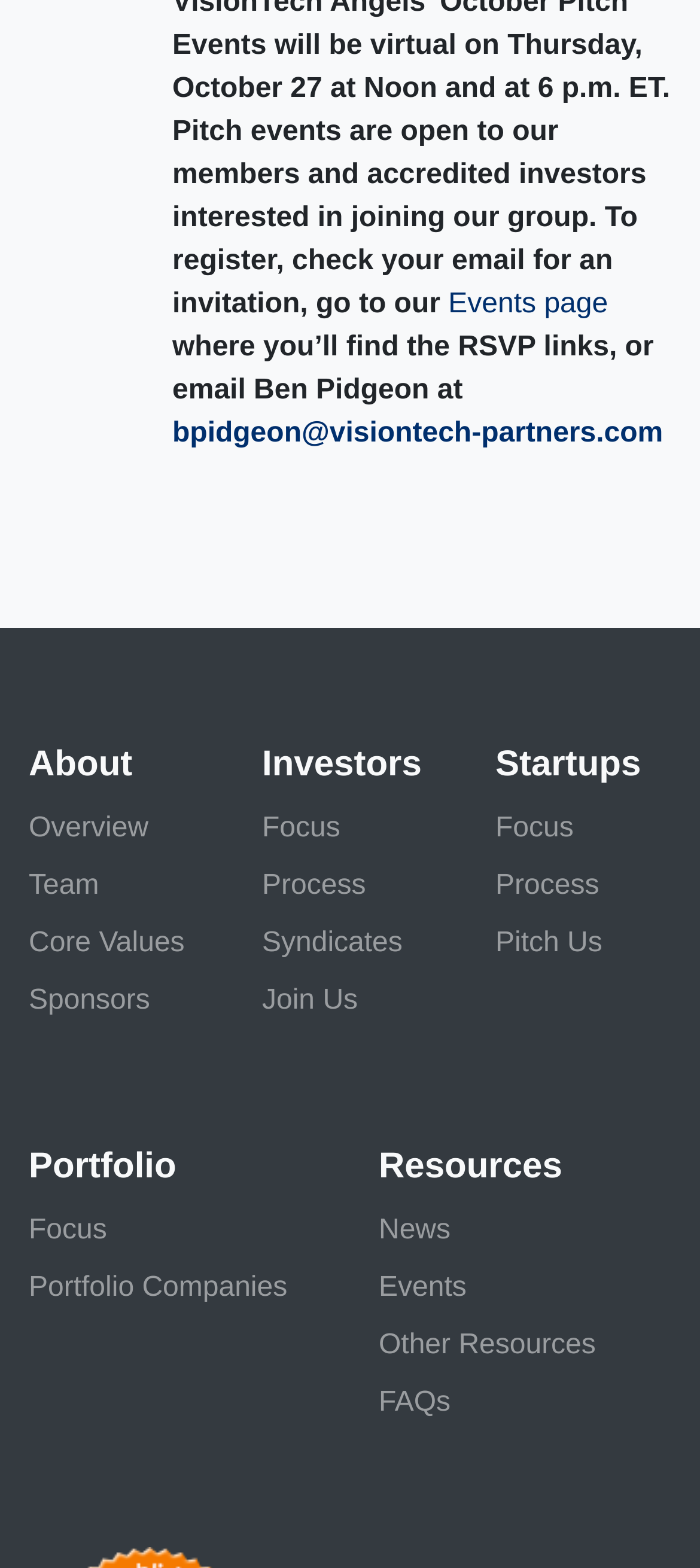Pinpoint the bounding box coordinates of the element to be clicked to execute the instruction: "learn about core values".

[0.041, 0.584, 0.292, 0.621]